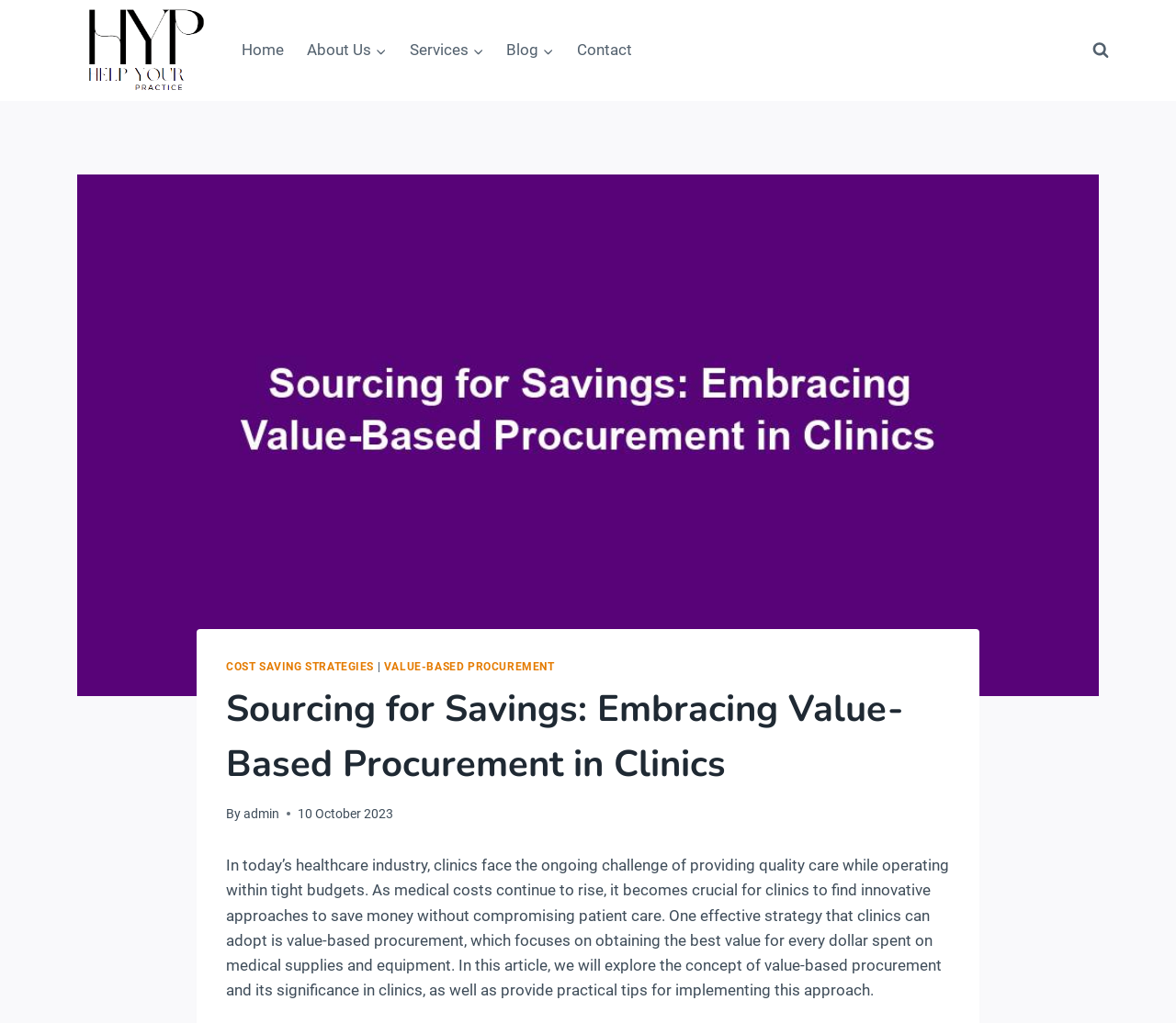Determine the heading of the webpage and extract its text content.

Sourcing for Savings: Embracing Value-Based Procurement in Clinics